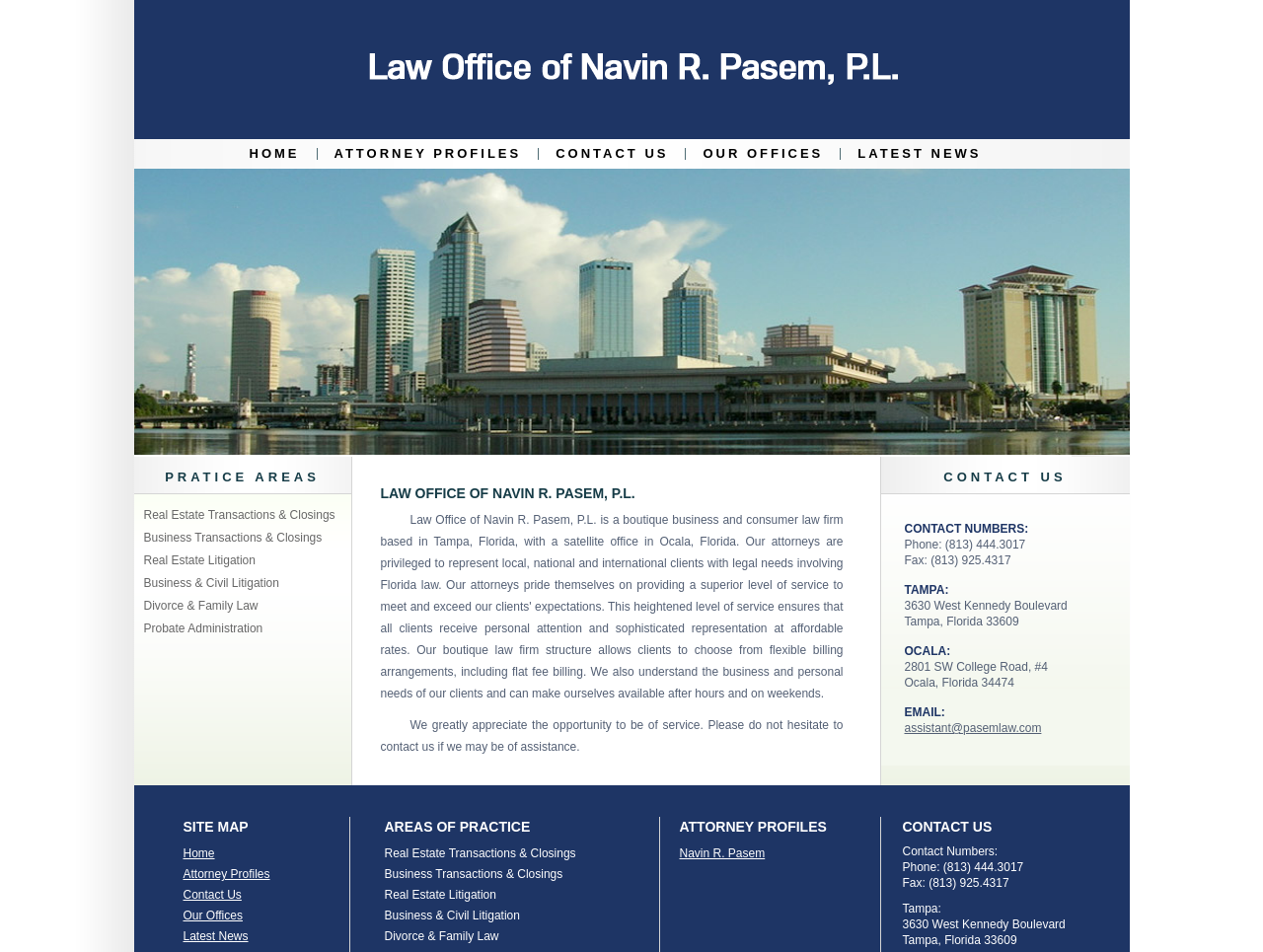What are the locations of the law office?
Use the image to answer the question with a single word or phrase.

Tampa and Ocala